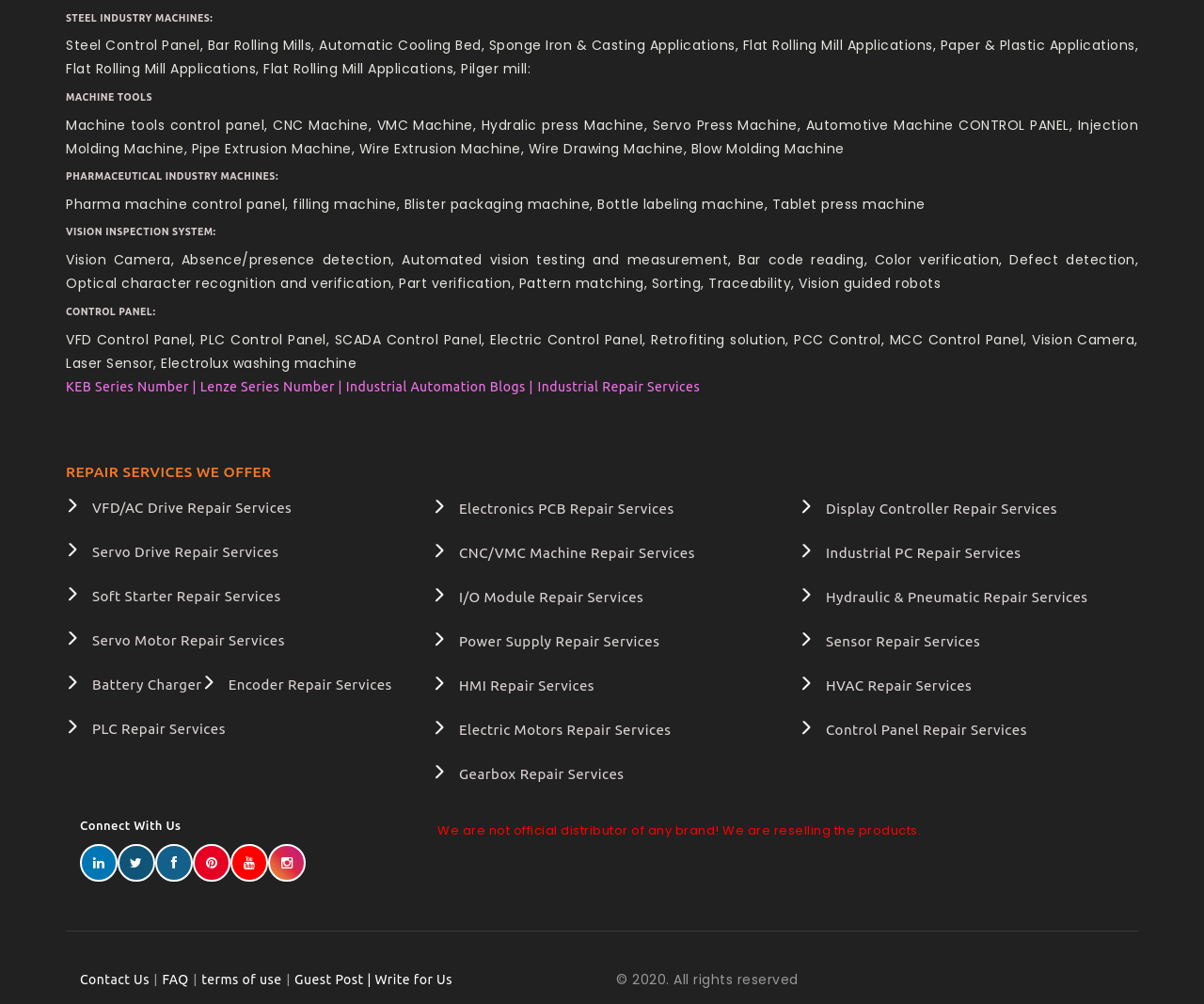Specify the bounding box coordinates of the area to click in order to execute this command: 'Click on Steel Control Panel link'. The coordinates should consist of four float numbers ranging from 0 to 1, and should be formatted as [left, top, right, bottom].

[0.055, 0.035, 0.945, 0.077]